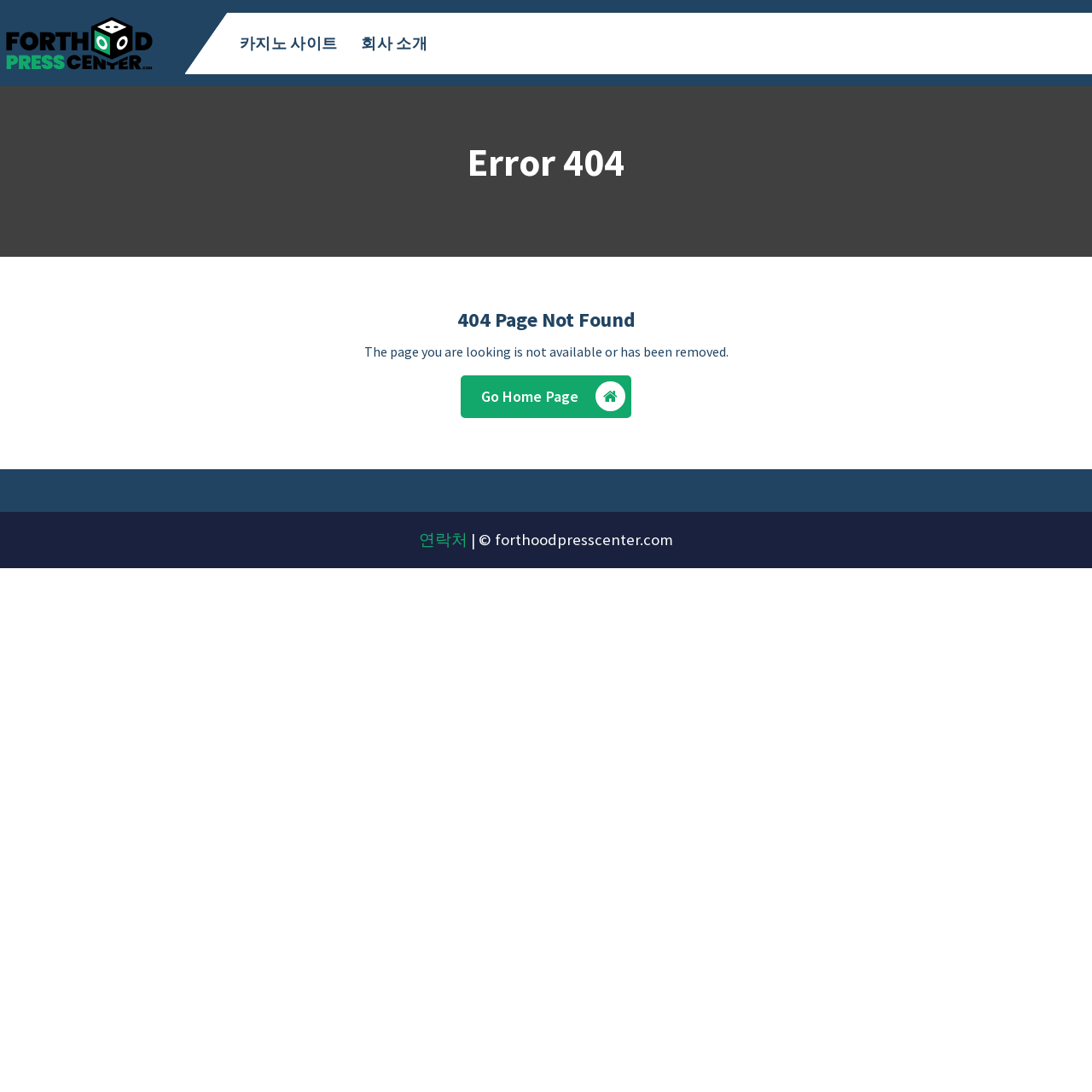Identify the bounding box for the UI element described as: "연락처". The coordinates should be four float numbers between 0 and 1, i.e., [left, top, right, bottom].

[0.384, 0.485, 0.431, 0.503]